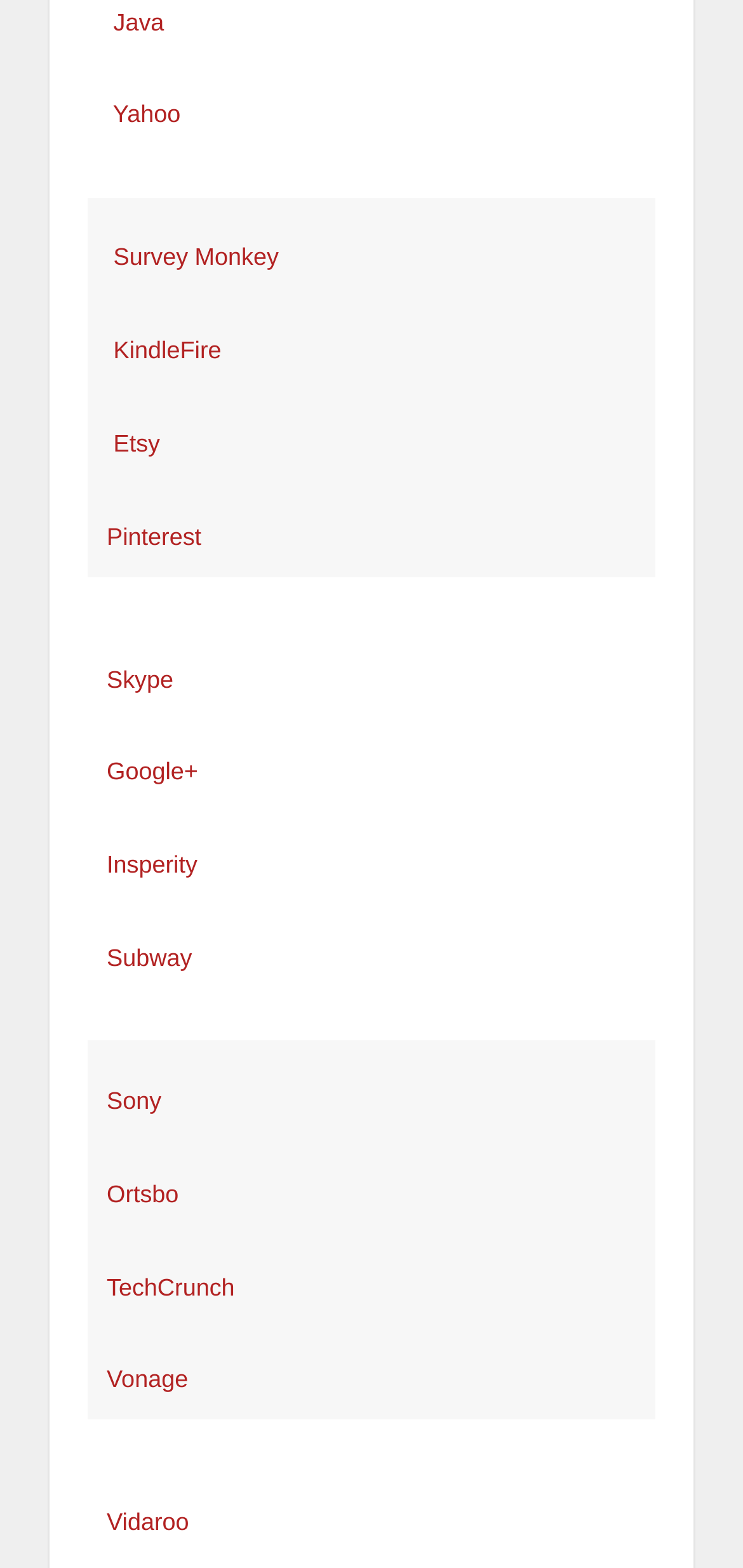Bounding box coordinates are specified in the format (top-left x, top-left y, bottom-right x, bottom-right y). All values are floating point numbers bounded between 0 and 1. Please provide the bounding box coordinate of the region this sentence describes: Survey Monkey

[0.153, 0.156, 0.375, 0.173]